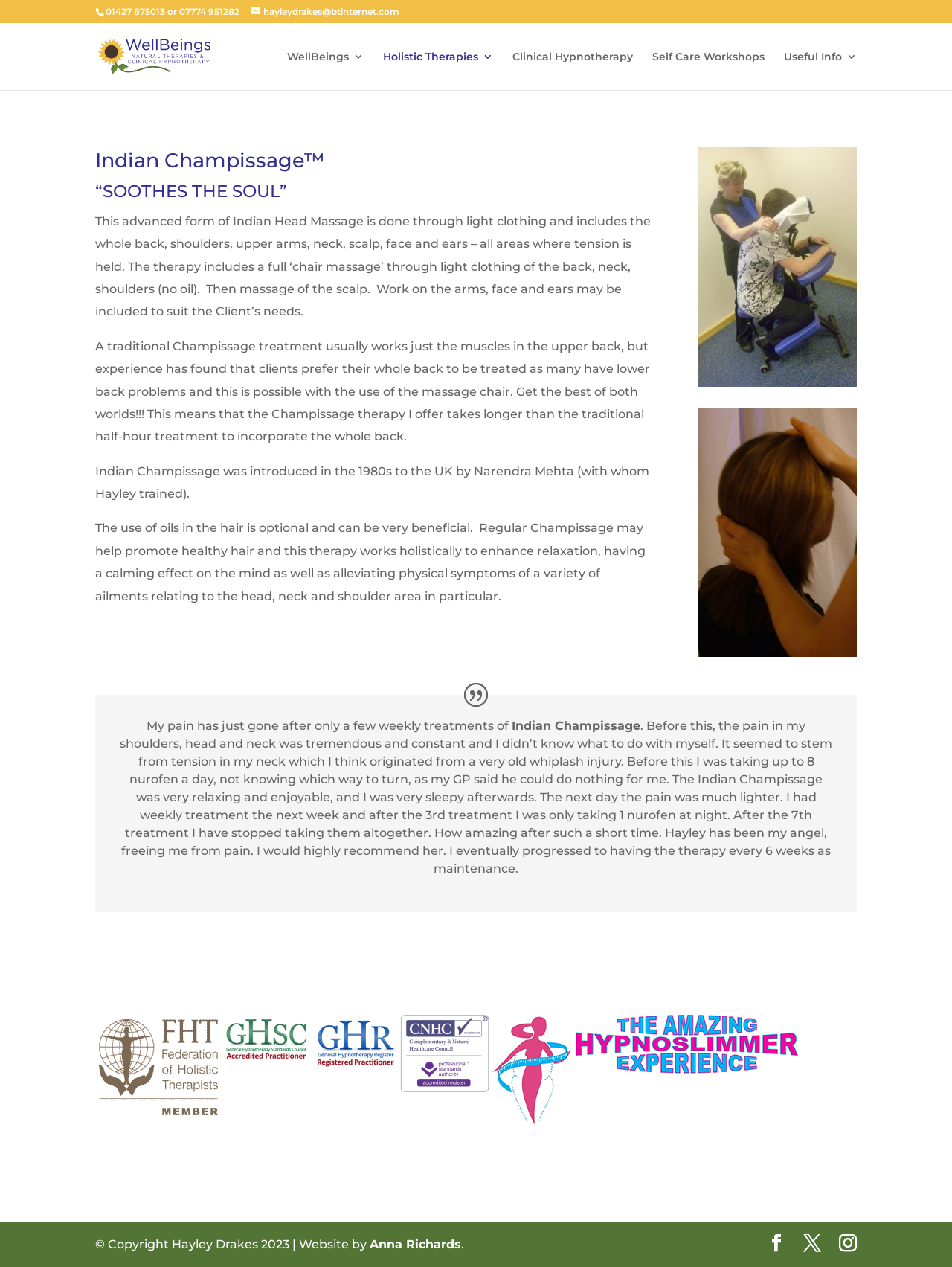Find and specify the bounding box coordinates that correspond to the clickable region for the instruction: "Visit the Youtube channel".

None